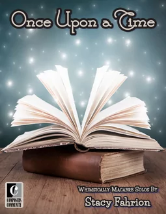What is symbolized by the open book?
Please provide a detailed answer to the question.

The open book is a symbol that represents tales and stories, which is fitting for a musical arrangement that evokes a sense of magic and wonder, perfect for engaging musicians looking to explore delightful, melodic narratives.